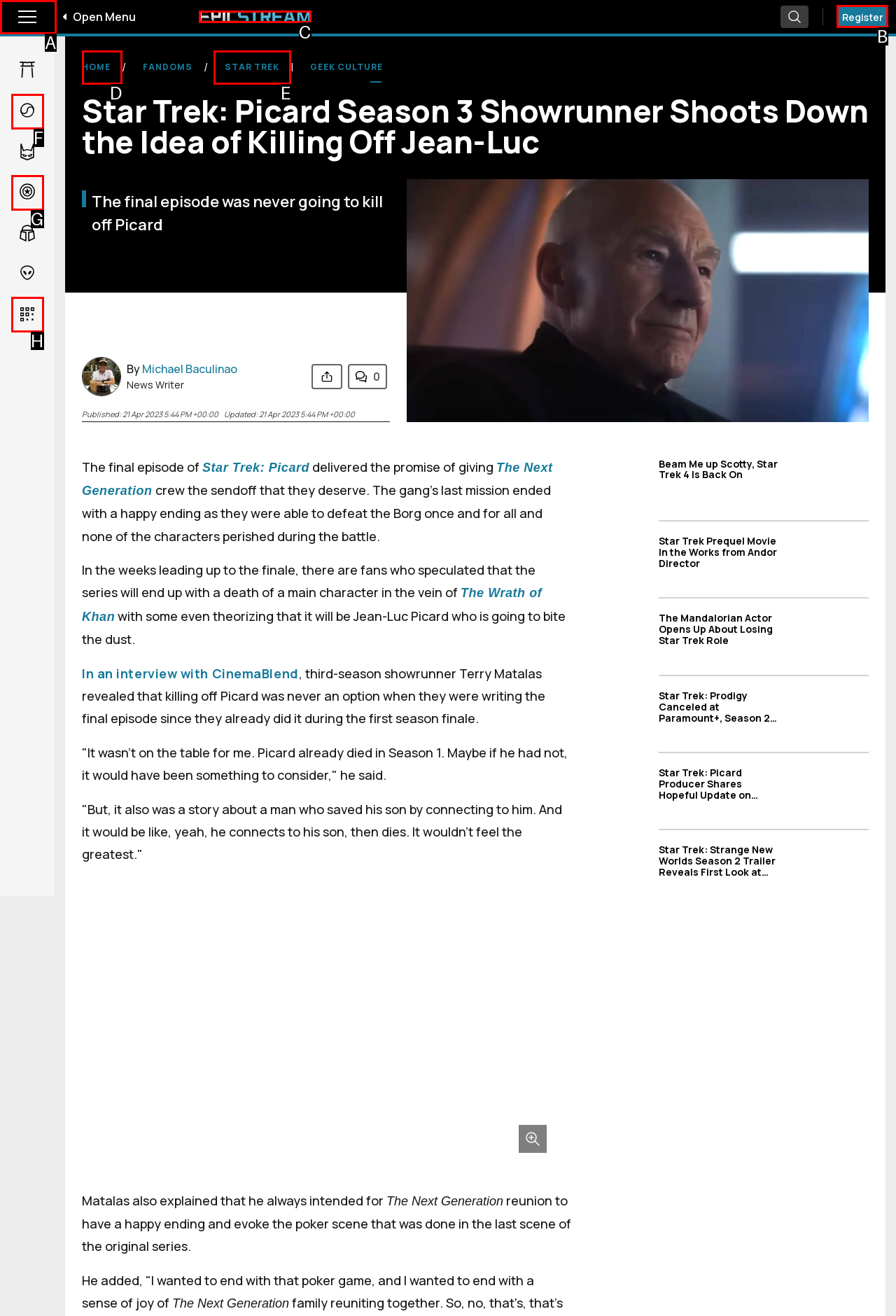Tell me which letter I should select to achieve the following goal: Register
Answer with the corresponding letter from the provided options directly.

B